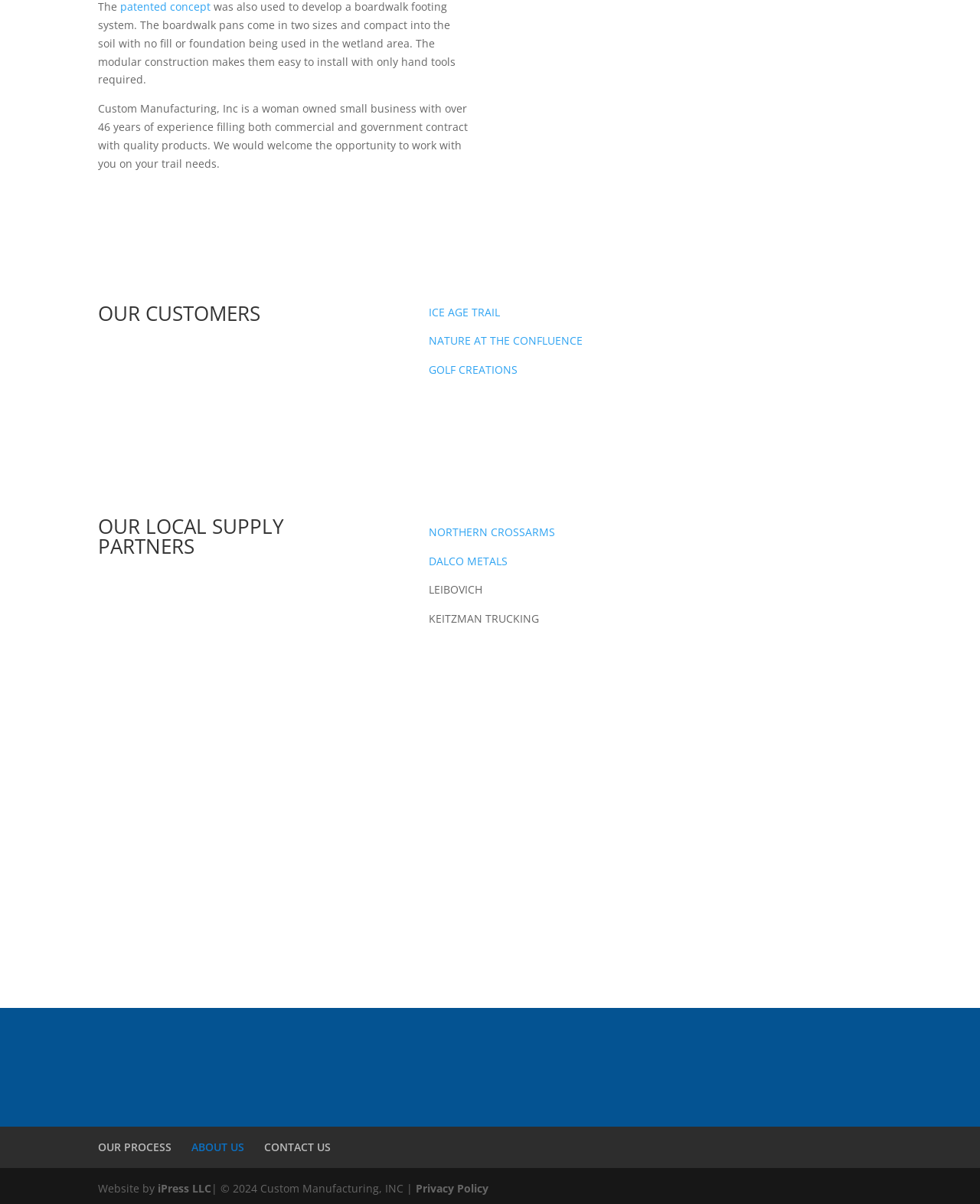Identify the bounding box coordinates of the clickable region to carry out the given instruction: "Read '5G and the Future of Field Service Connectivity: Unleashing a New Era of Efficiency'".

None